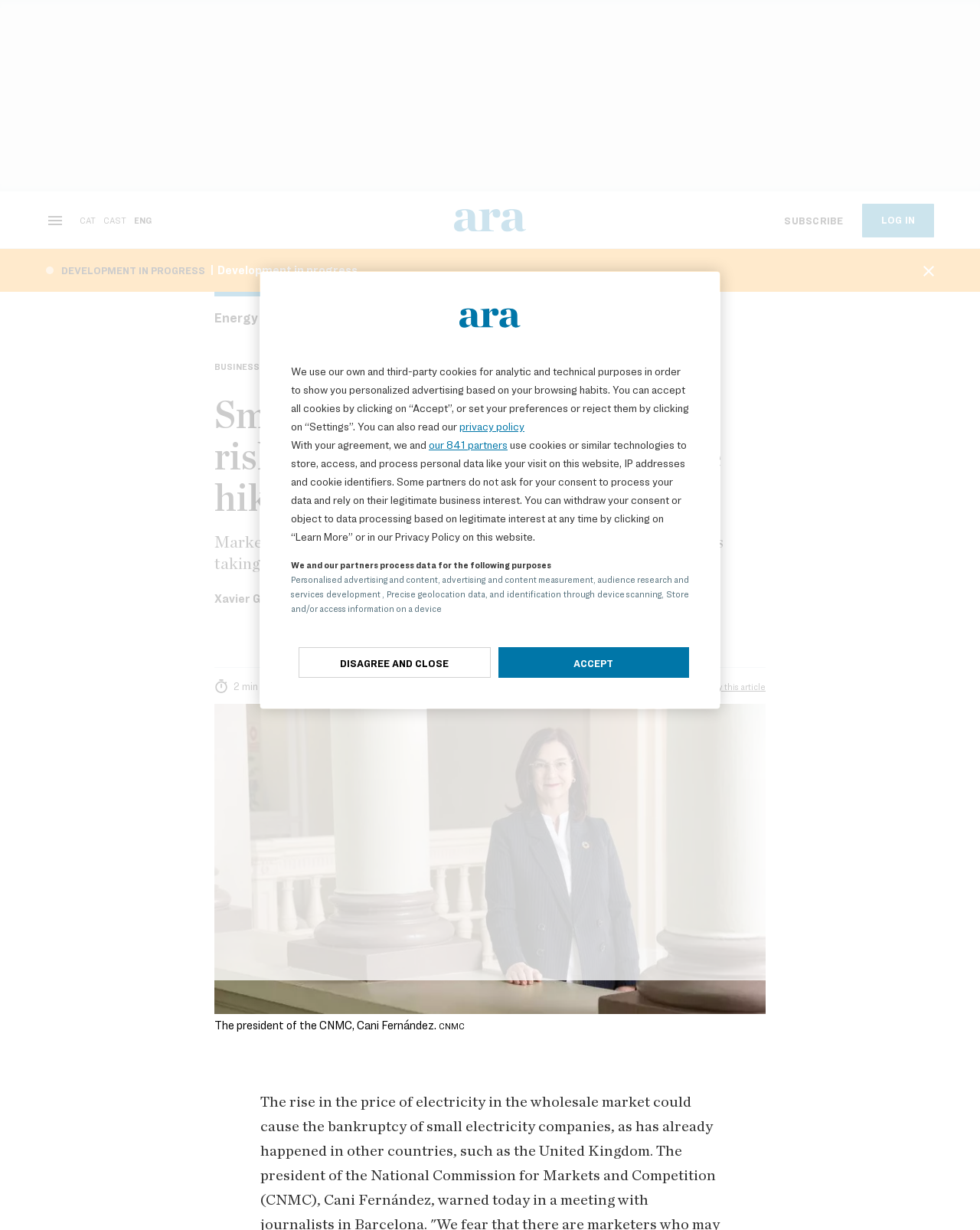What is the language of the article?
From the details in the image, provide a complete and detailed answer to the question.

The article is available in multiple languages, including Catalan, Castilian, and English, as indicated by the links 'Llegir en Català', 'Leer en castellano', and 'Verified translation'.